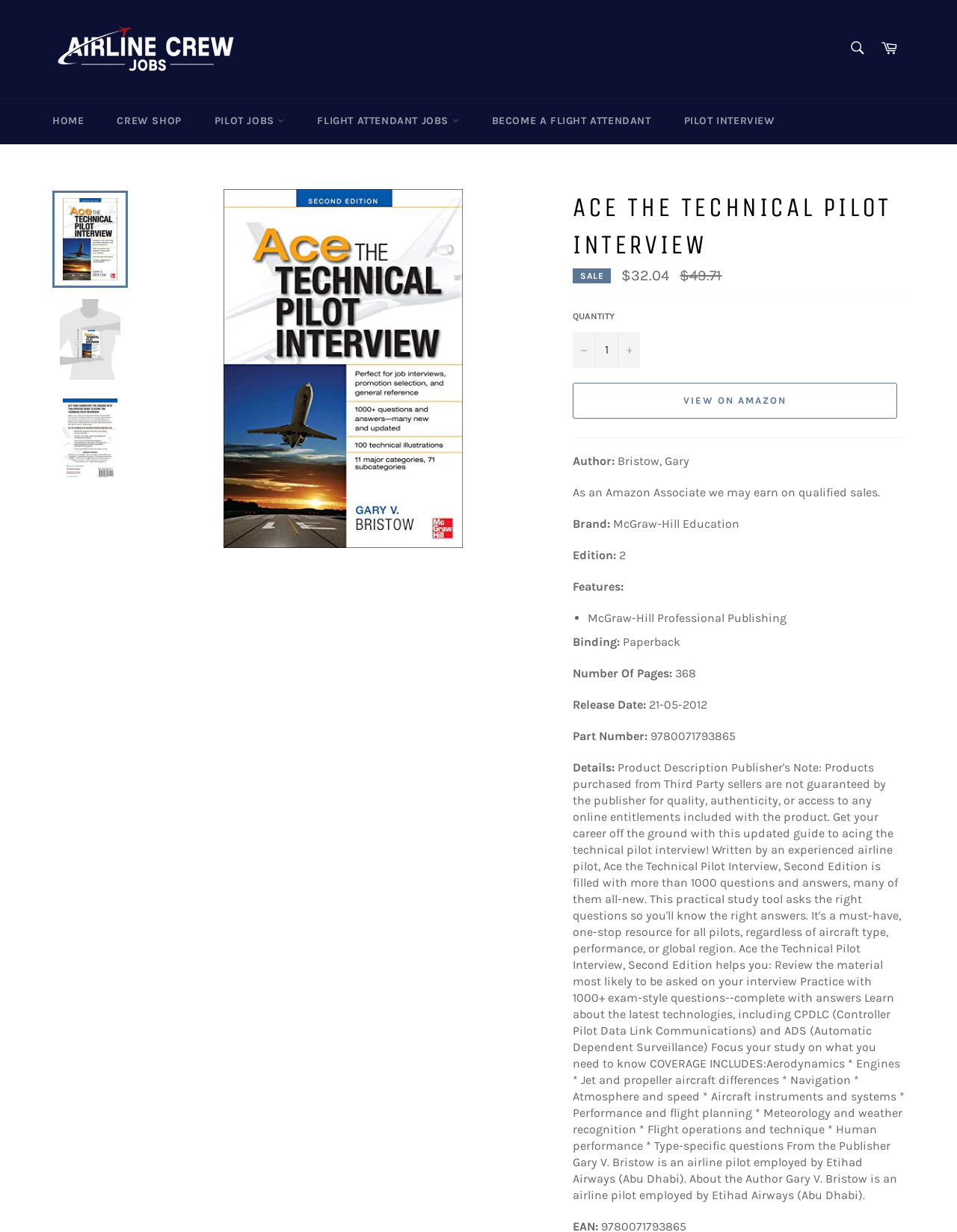What is the binding type of the book?
Answer the question with a single word or phrase by looking at the picture.

Paperback